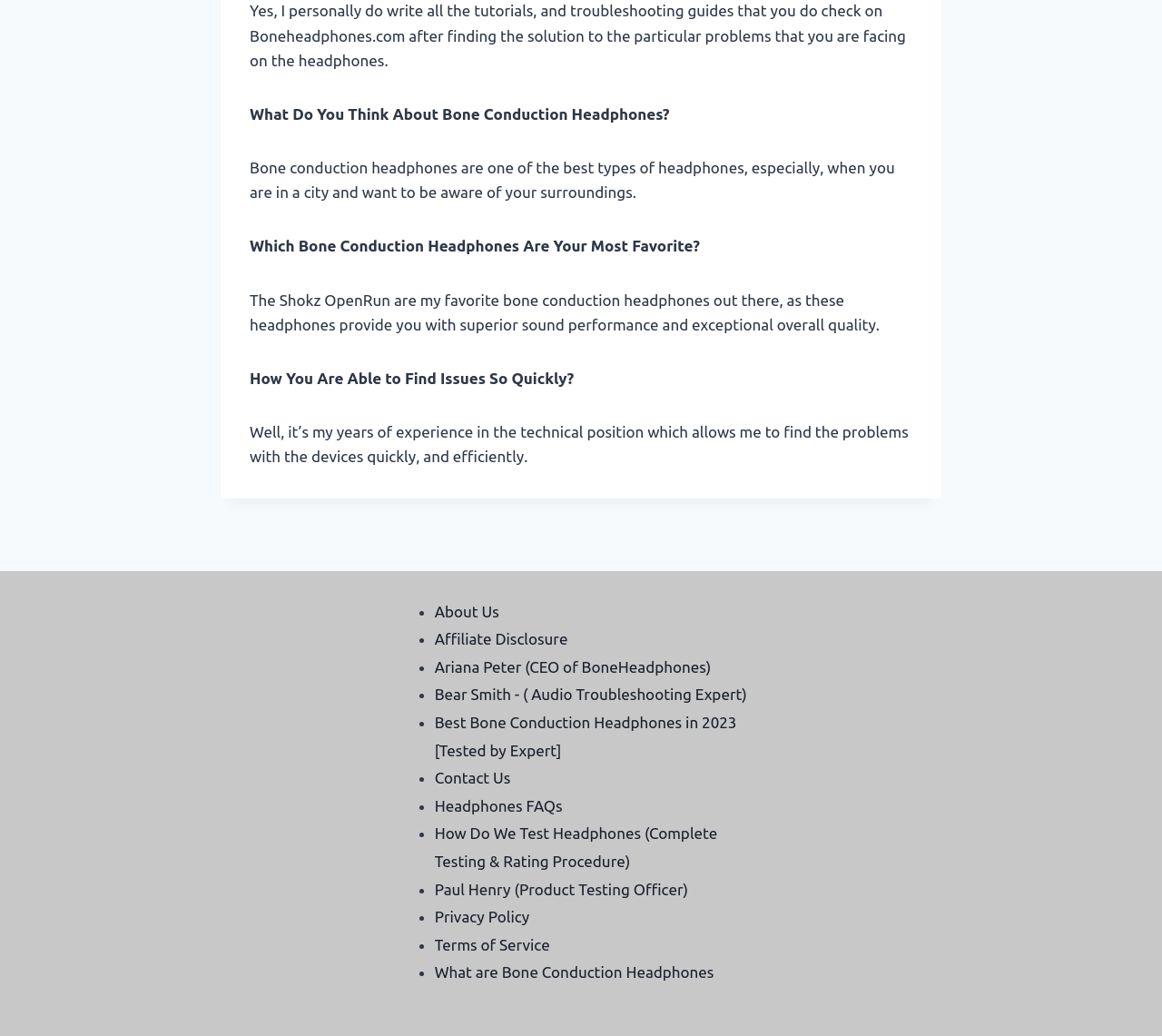Provide the bounding box coordinates of the area you need to click to execute the following instruction: "Visit Affiliate Disclosure".

[0.374, 0.608, 0.489, 0.625]